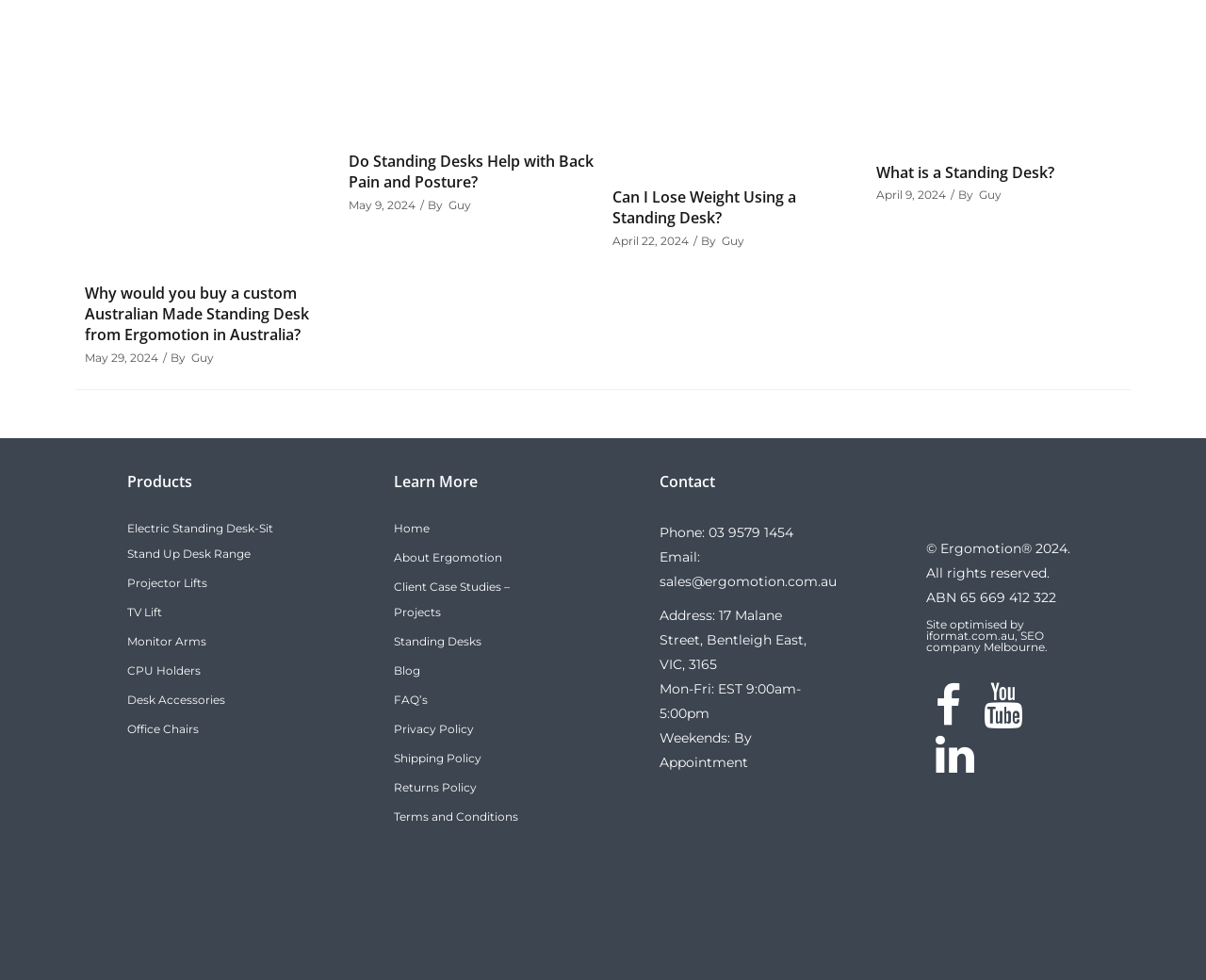What is the purpose of the webpage?
Look at the screenshot and respond with one word or a short phrase.

To provide information about standing desks and Ergomotion